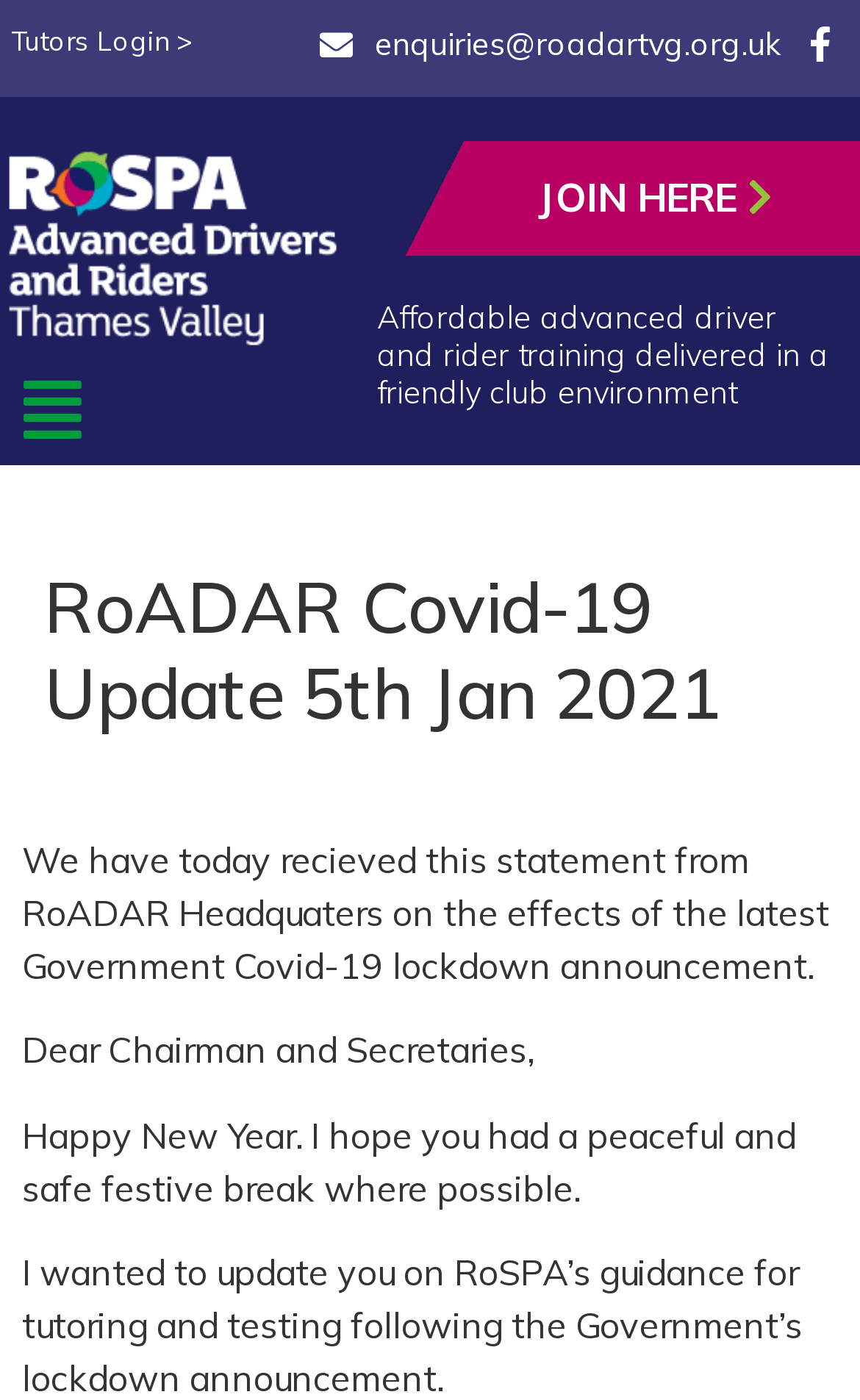What is the purpose of RoADAR?
Please provide a comprehensive answer based on the contents of the image.

Based on the webpage, RoADAR seems to be an organization that provides advanced driver and rider training. The heading 'Affordable advanced driver and rider training delivered in a friendly club environment' suggests that RoADAR's purpose is to offer training to drivers and riders.